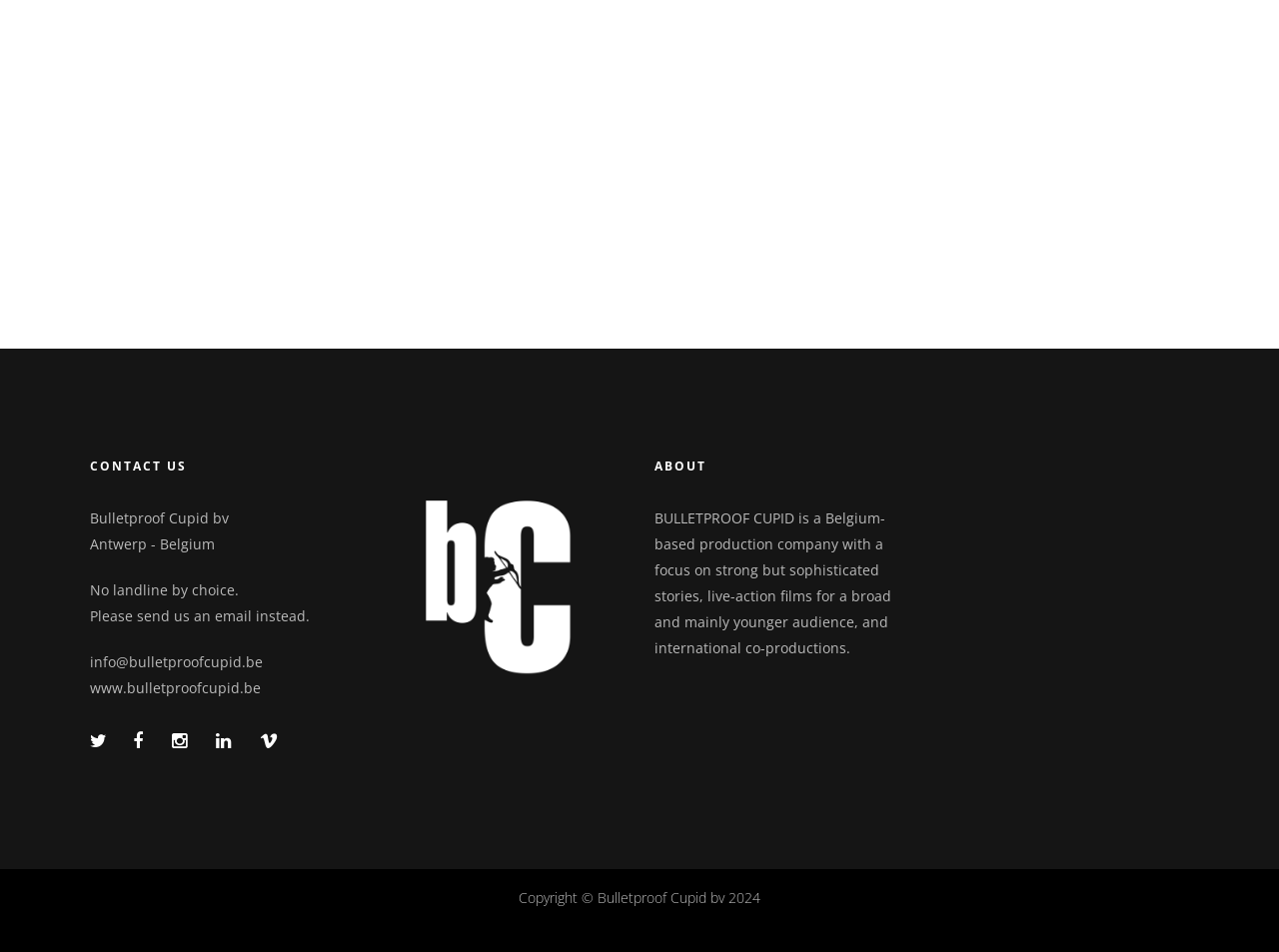Extract the bounding box coordinates for the HTML element that matches this description: "parent_node: CONTACT US". The coordinates should be four float numbers between 0 and 1, i.e., [left, top, right, bottom].

[0.203, 0.763, 0.217, 0.792]